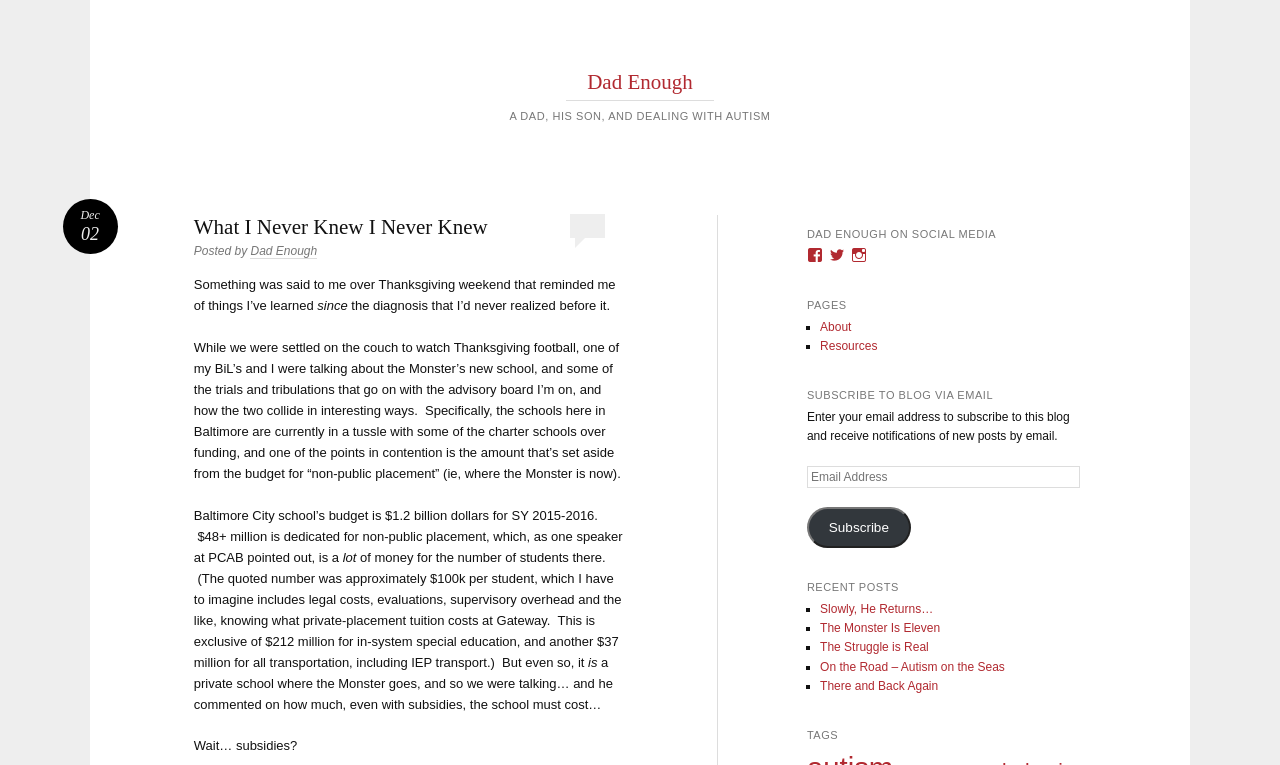How can one subscribe to the blog?
Refer to the image and answer the question using a single word or phrase.

Via email